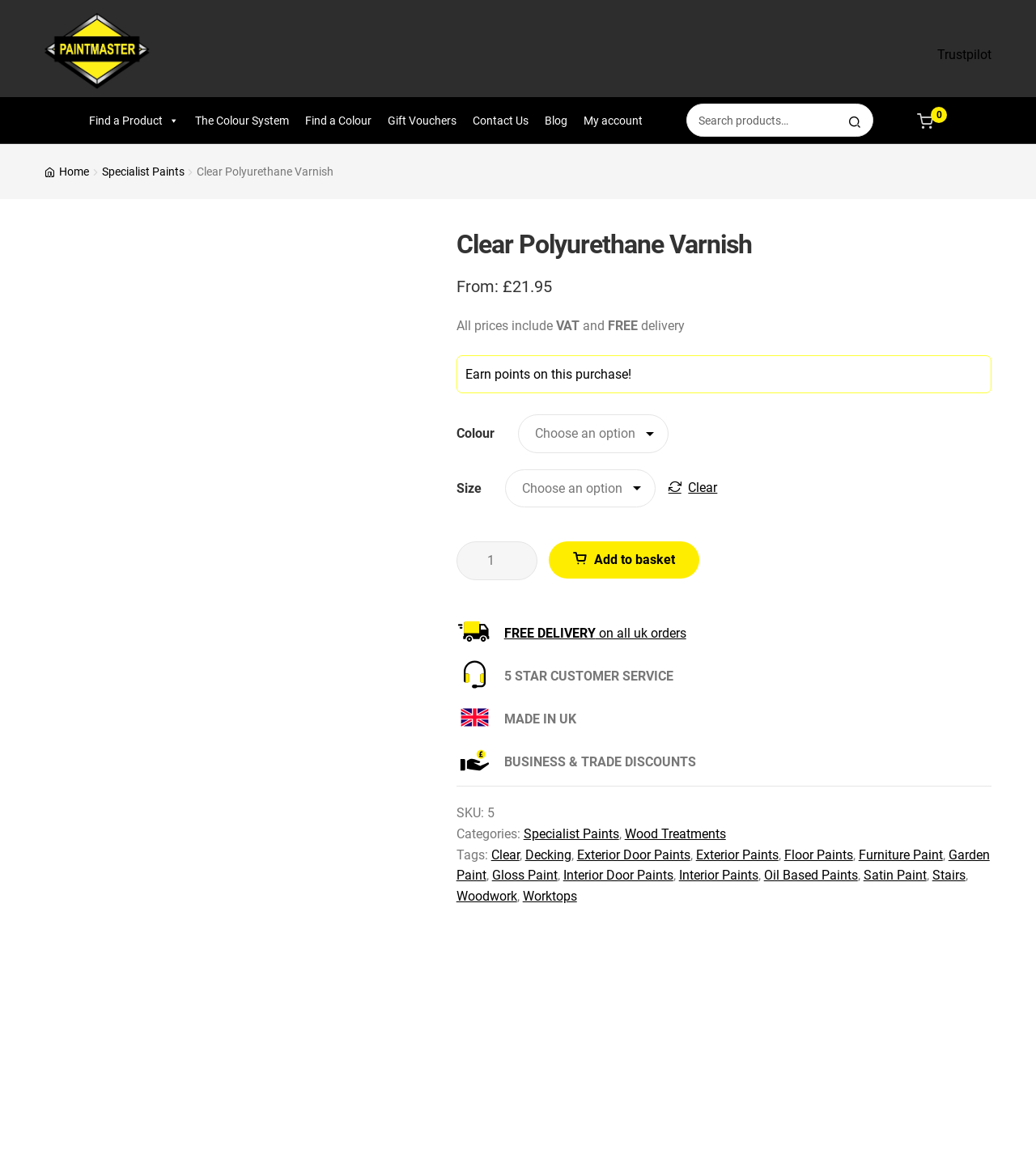What are the categories of the product?
Offer a detailed and full explanation in response to the question.

The categories of the product can be found in the static text element with the text 'Categories:' and the links 'Specialist Paints' and 'Wood Treatments' which are located at the bottom of the page, below the product description.